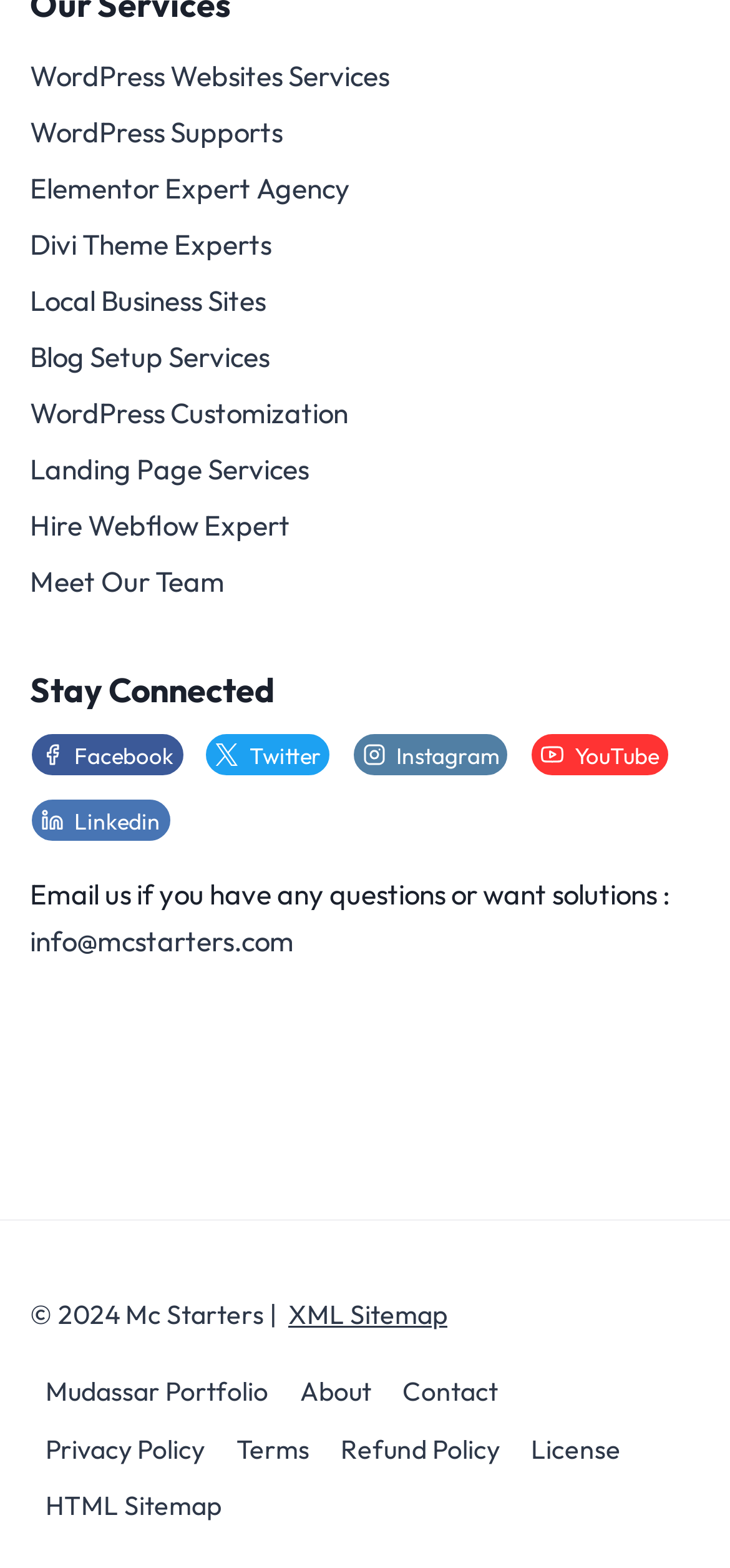Provide a one-word or short-phrase response to the question:
How many template download links are there?

5